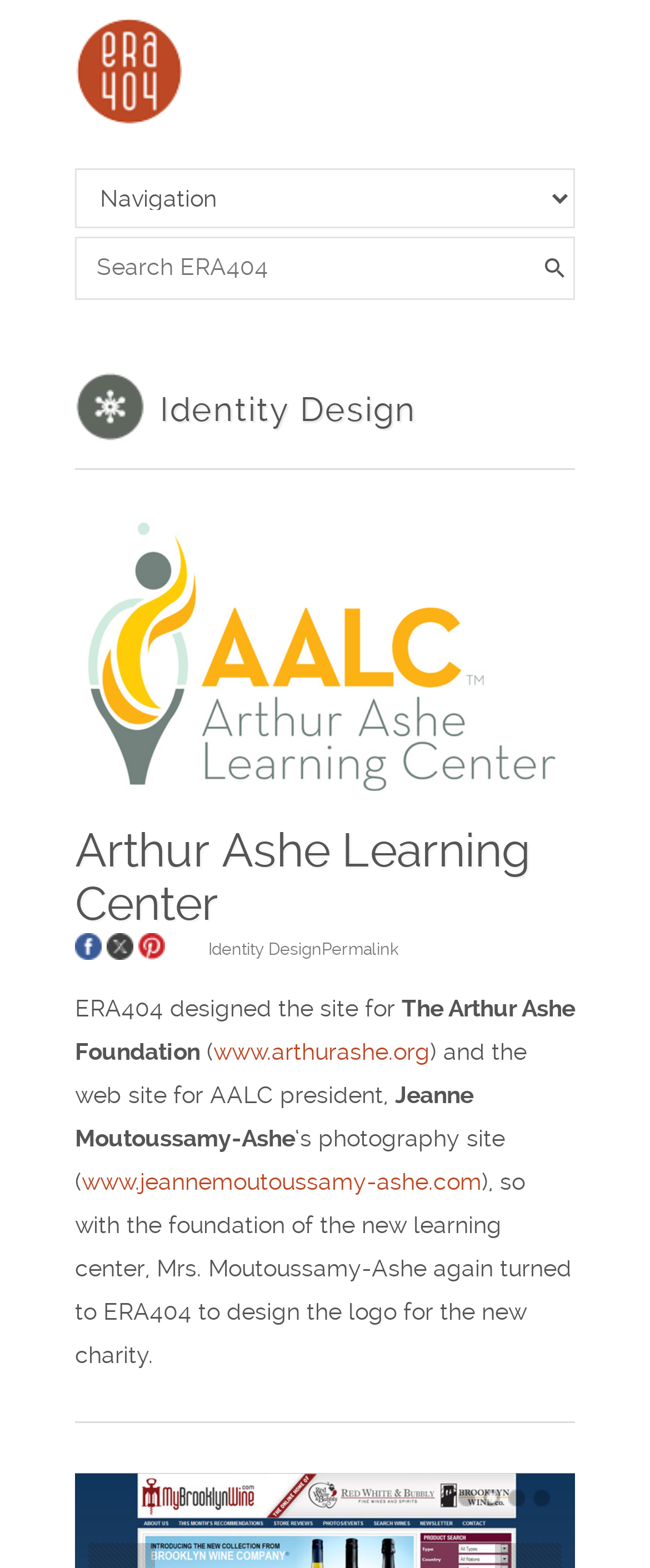How many pages are there in this section?
Give a detailed explanation using the information visible in the image.

The number of pages can be found at the bottom of the webpage, where there are four link elements with numbers, from 0 to 3.